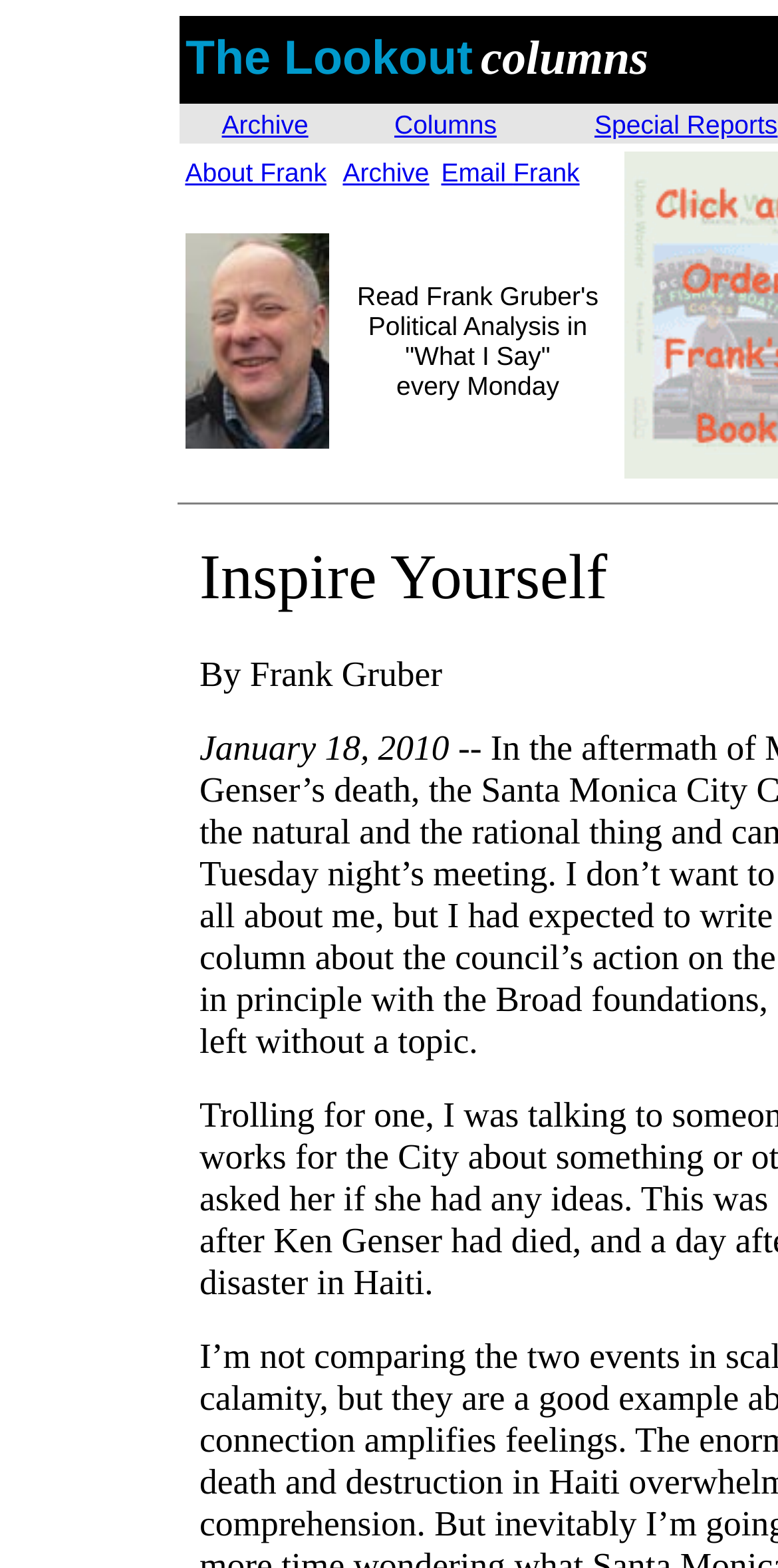Locate the bounding box coordinates of the clickable part needed for the task: "go to special reports".

[0.764, 0.069, 0.999, 0.088]